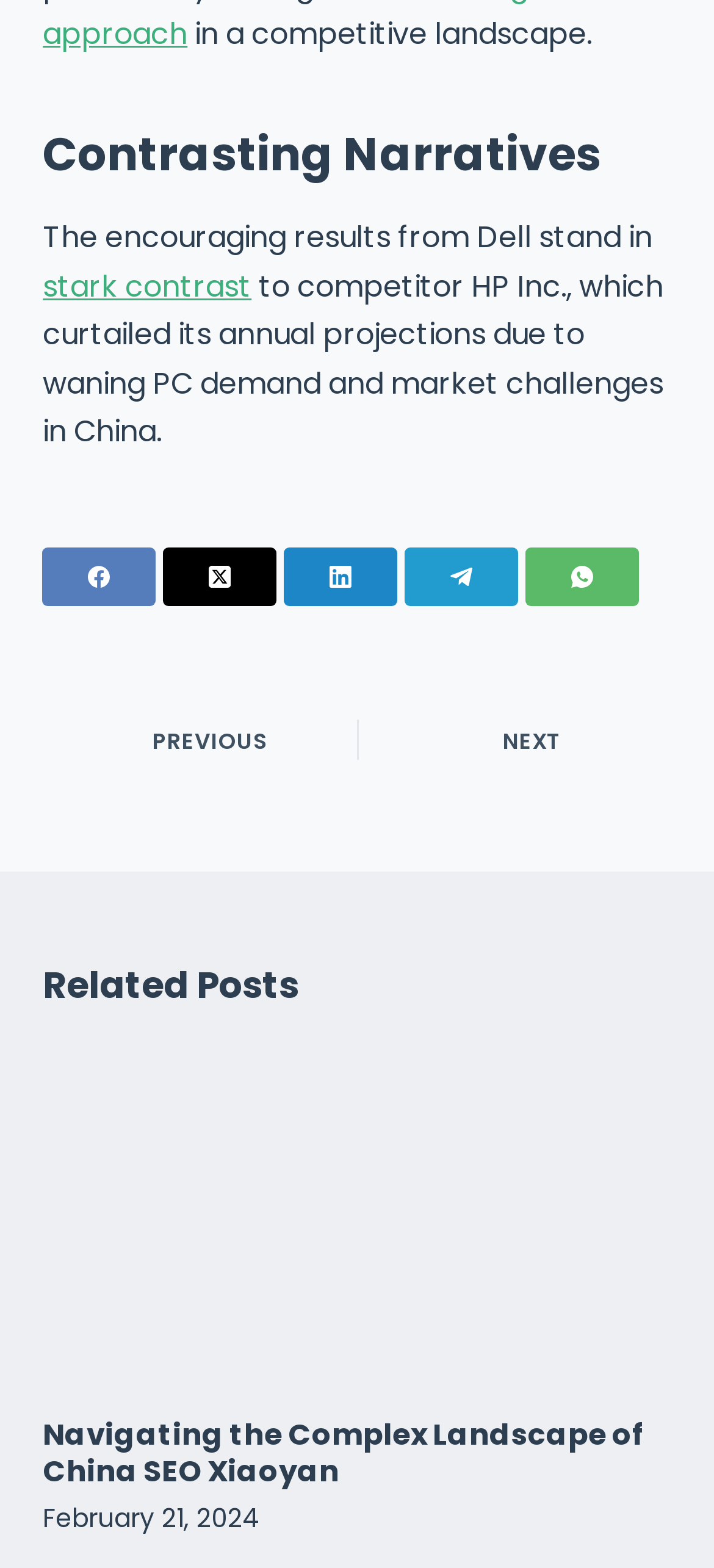Provide the bounding box coordinates of the section that needs to be clicked to accomplish the following instruction: "visit 'Facebook'."

[0.06, 0.35, 0.219, 0.387]